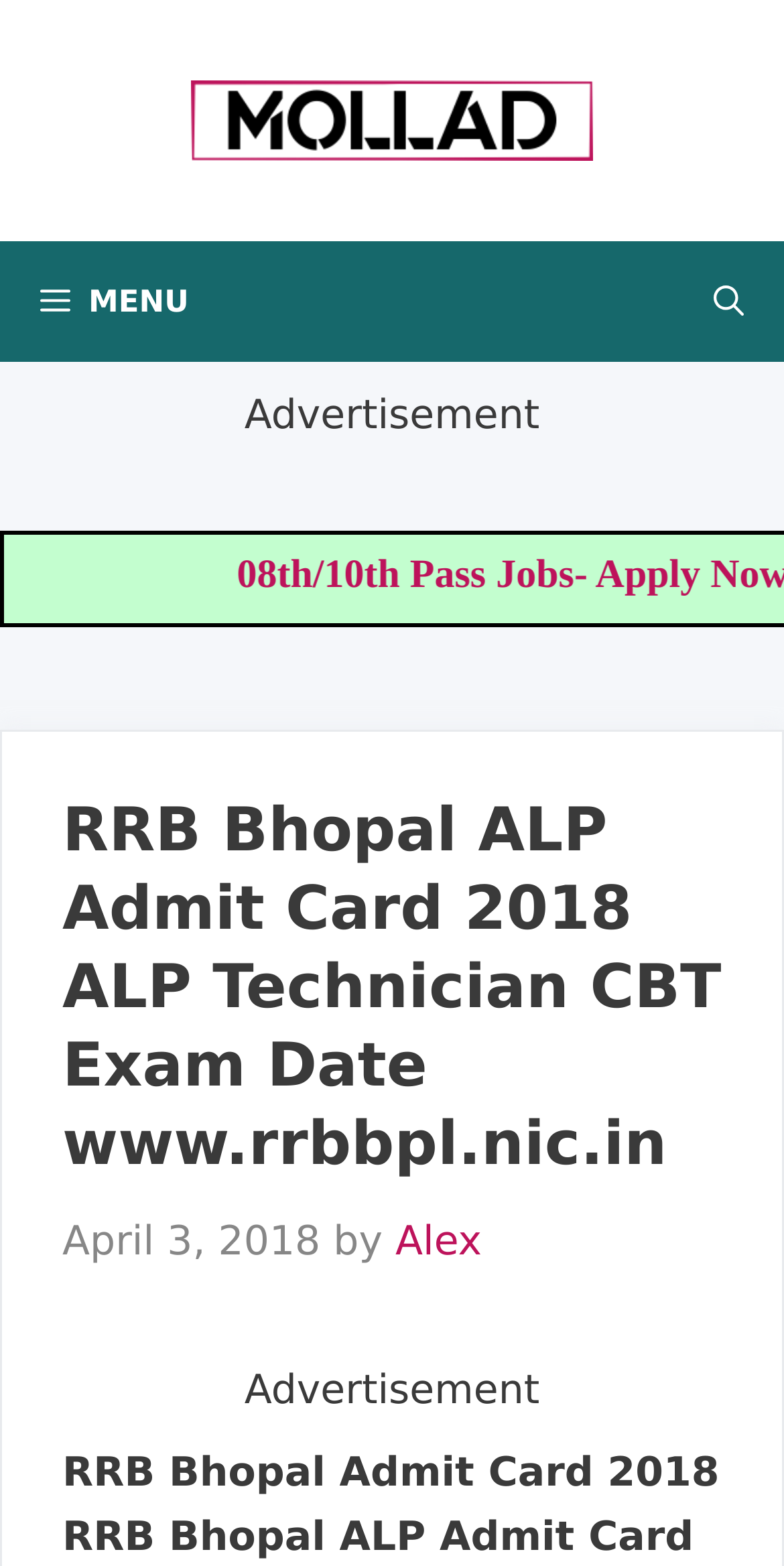What is the topic of the main article?
Kindly offer a comprehensive and detailed response to the question.

I found this by examining the heading element with the text 'RRB Bhopal ALP Admit Card 2018 ALP Technician CBT Exam Date www.rrbbpl.nic.in', which appears to be the title of the main article.